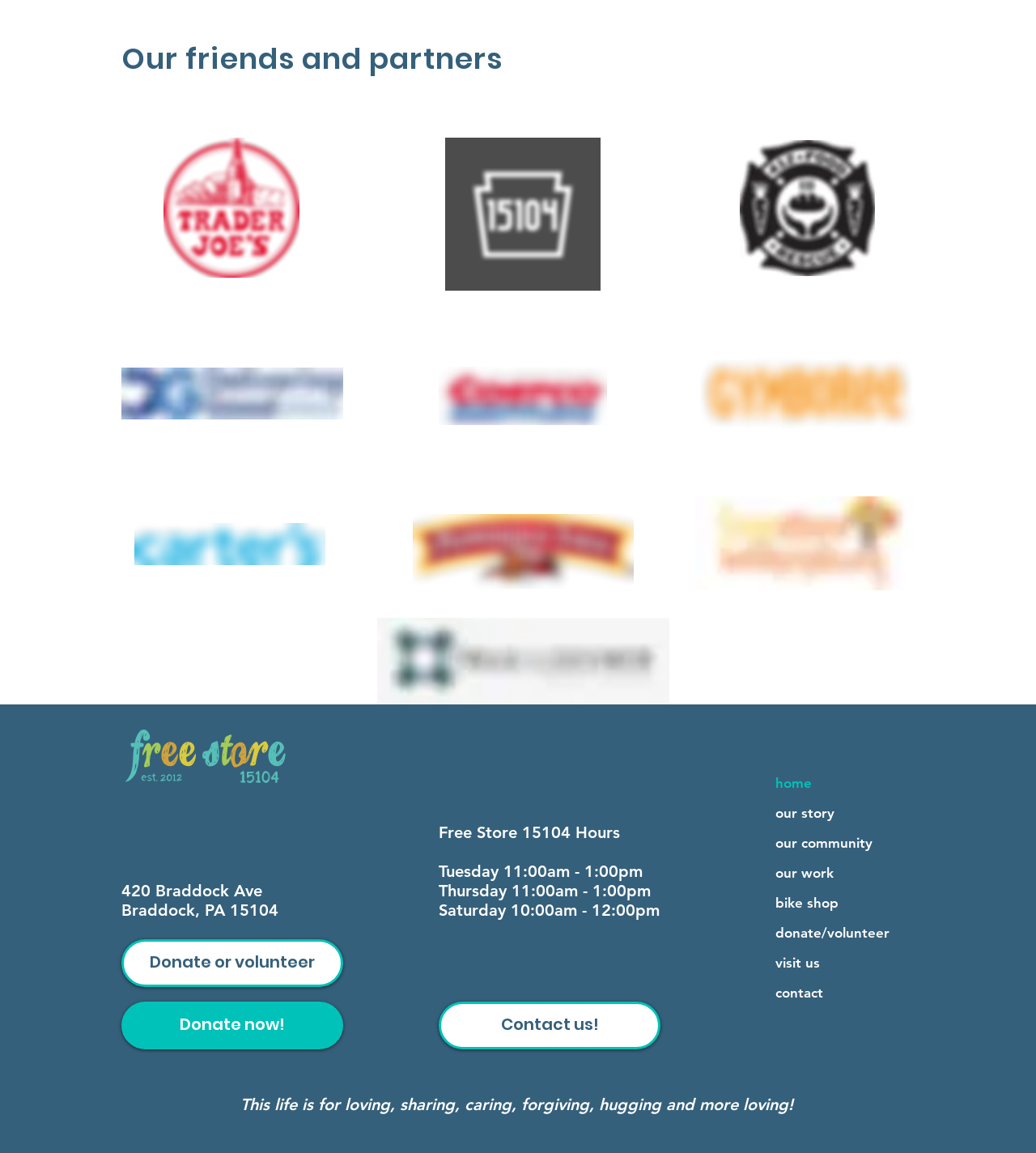Answer this question in one word or a short phrase: What is the schedule for Saturday at Free Store 15104?

10:00am - 12:00pm